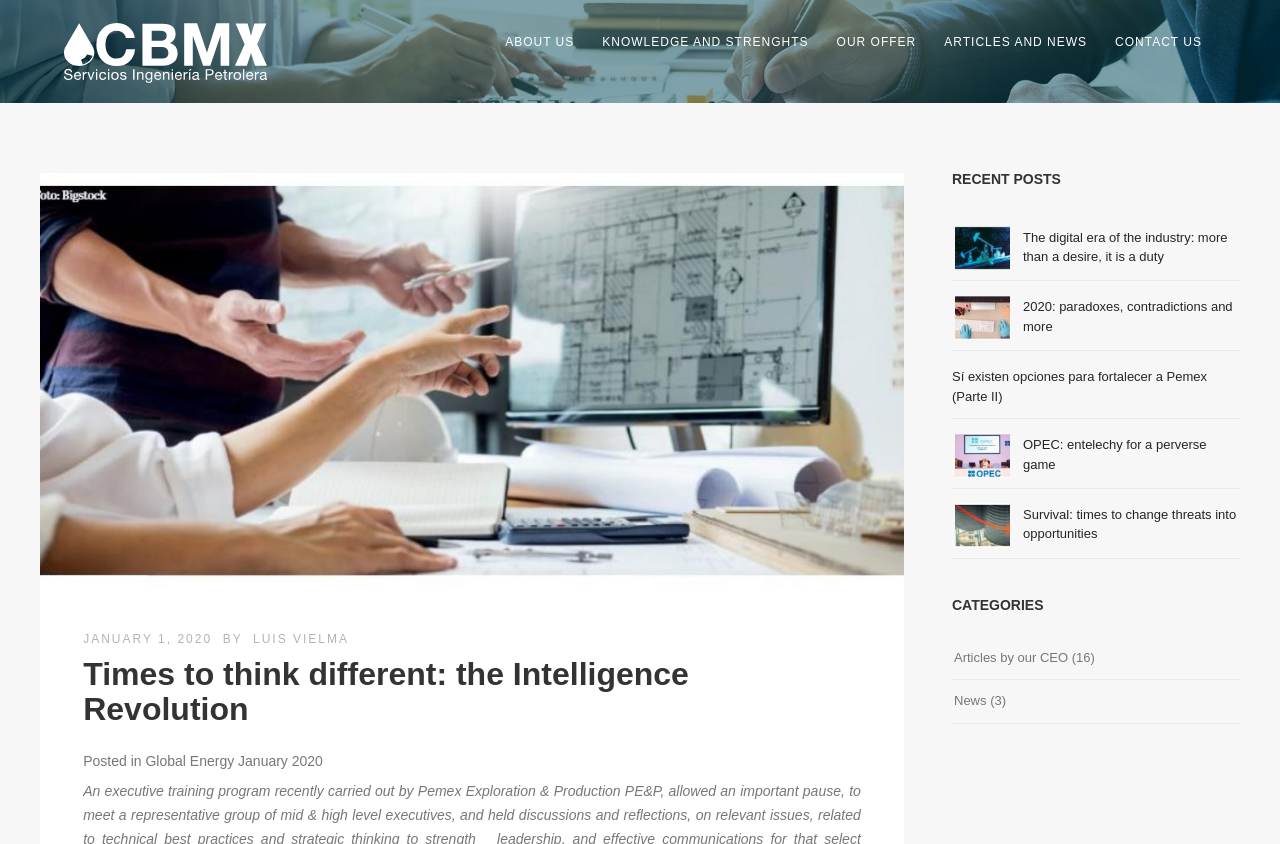Answer the question in a single word or phrase:
What is the topic of the article 'Times to think different: the Intelligence Revolution'?

Global Energy